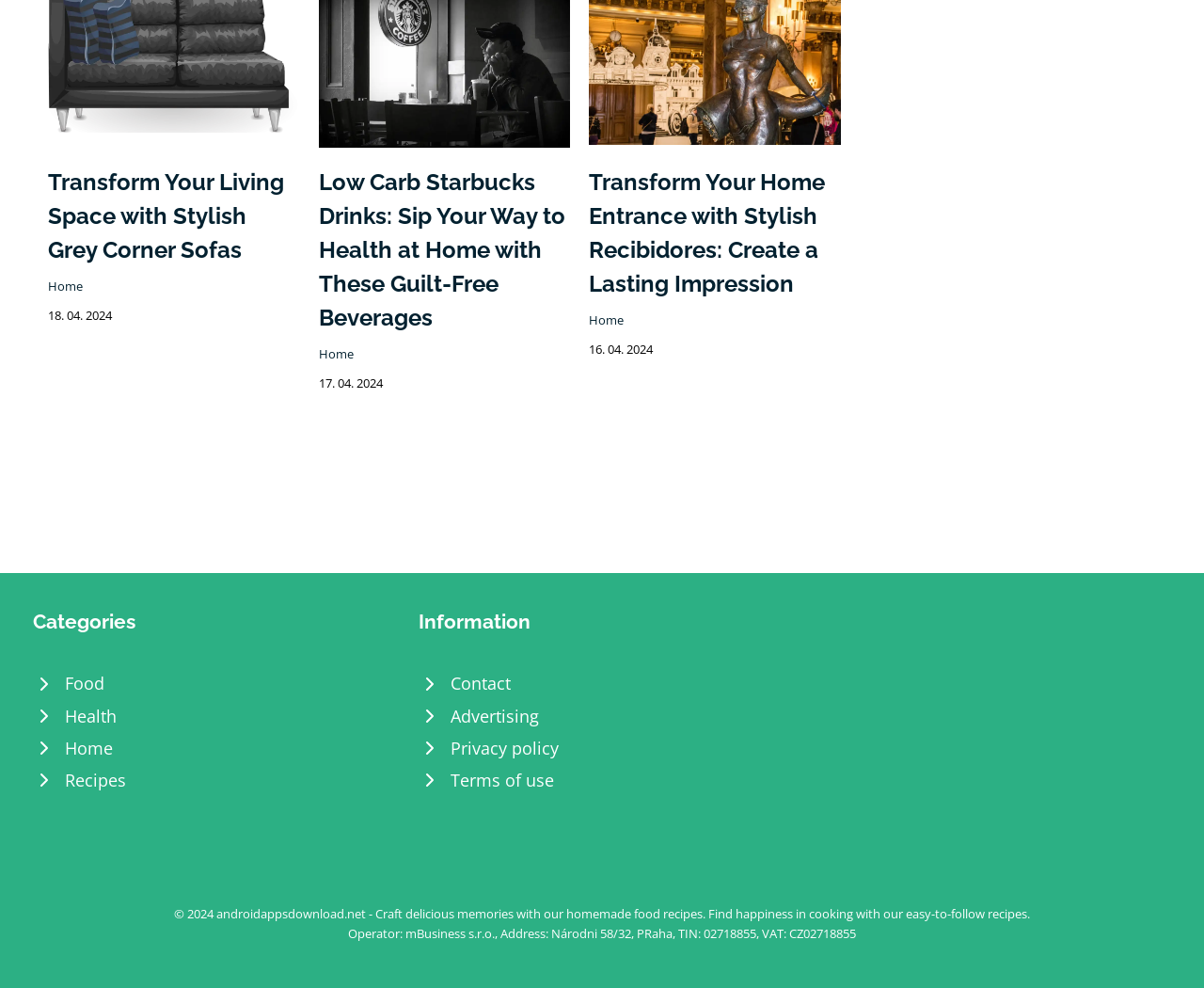Find the bounding box coordinates of the clickable area that will achieve the following instruction: "Visit the 'Home' page".

[0.04, 0.281, 0.069, 0.298]